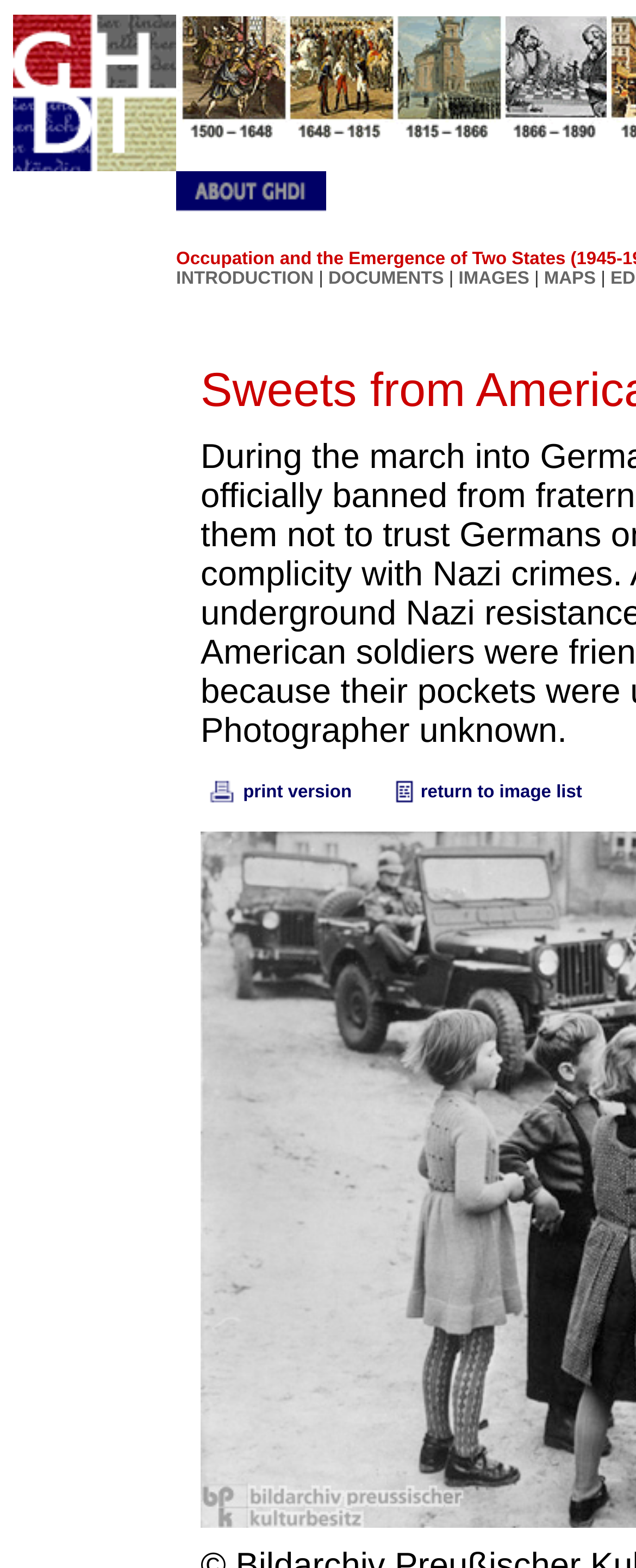Determine the bounding box coordinates of the clickable element to complete this instruction: "return to image list". Provide the coordinates in the format of four float numbers between 0 and 1, [left, top, right, bottom].

[0.61, 0.499, 0.915, 0.512]